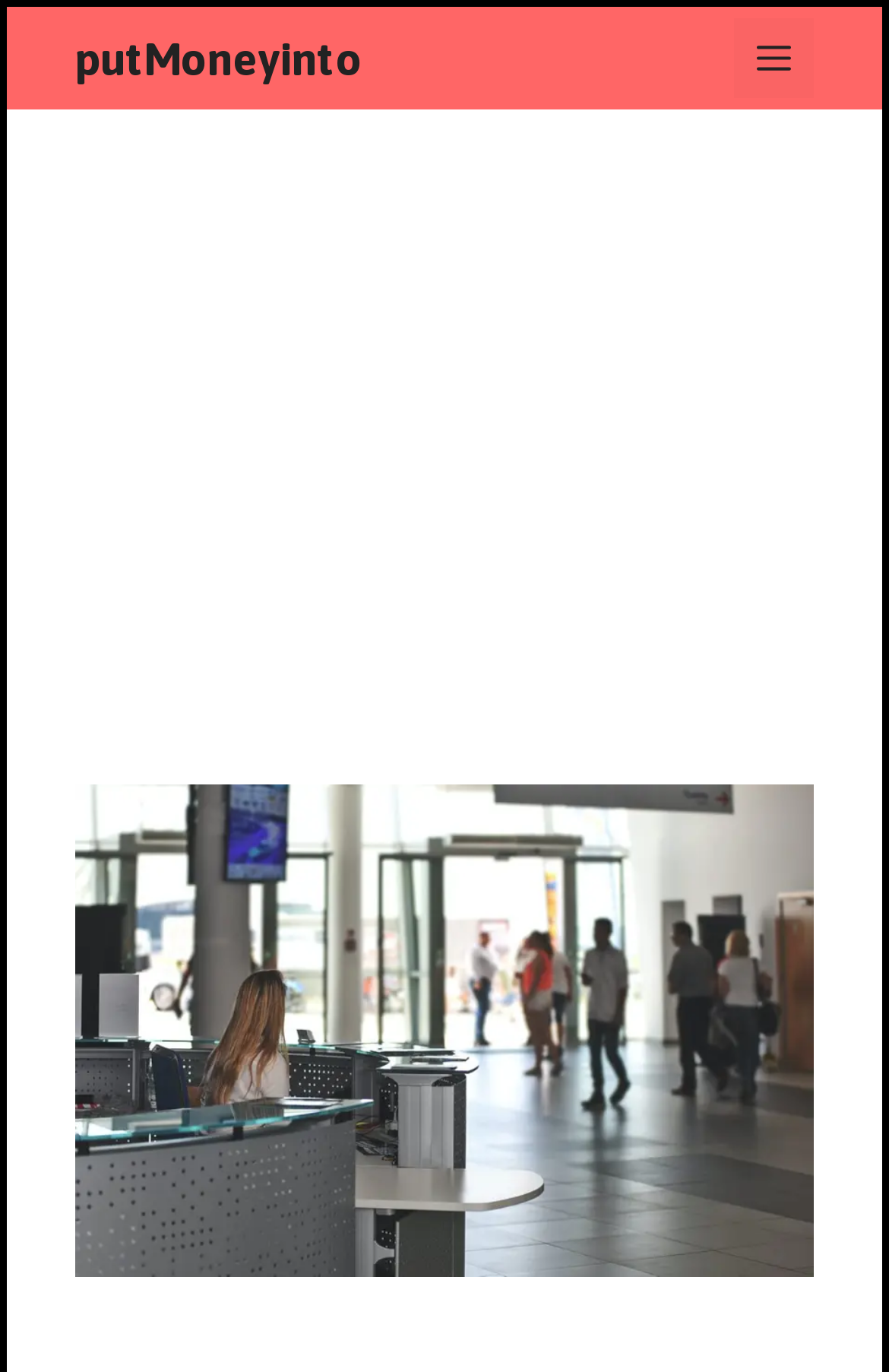Generate the main heading text from the webpage.

Plummets as the job Market Stalls Pay Growth in the UK is in Crisis: New Update 2023